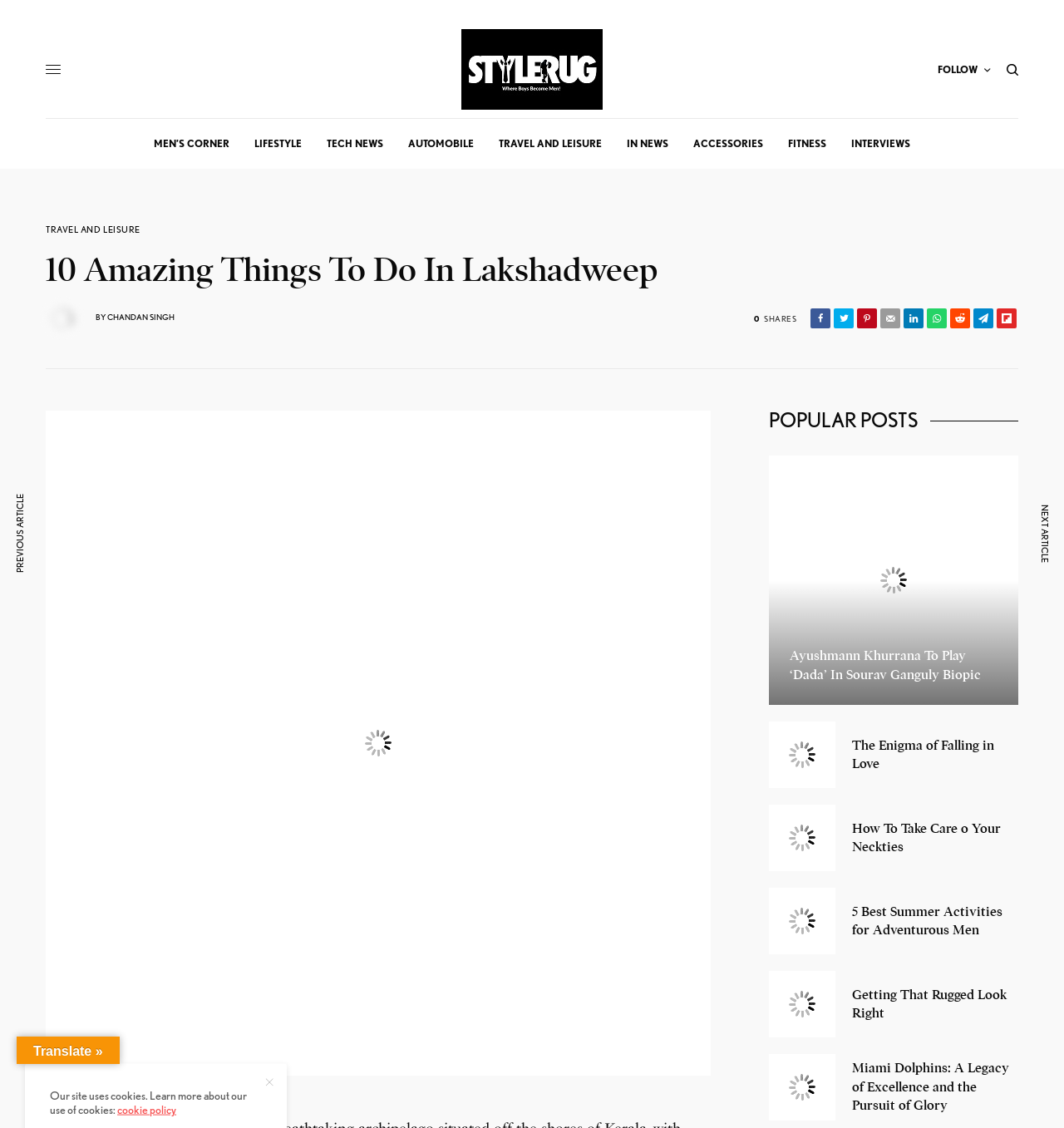Locate the bounding box coordinates of the area to click to fulfill this instruction: "Check the 'POPULAR POSTS' section". The bounding box should be presented as four float numbers between 0 and 1, in the order [left, top, right, bottom].

[0.723, 0.362, 0.862, 0.383]